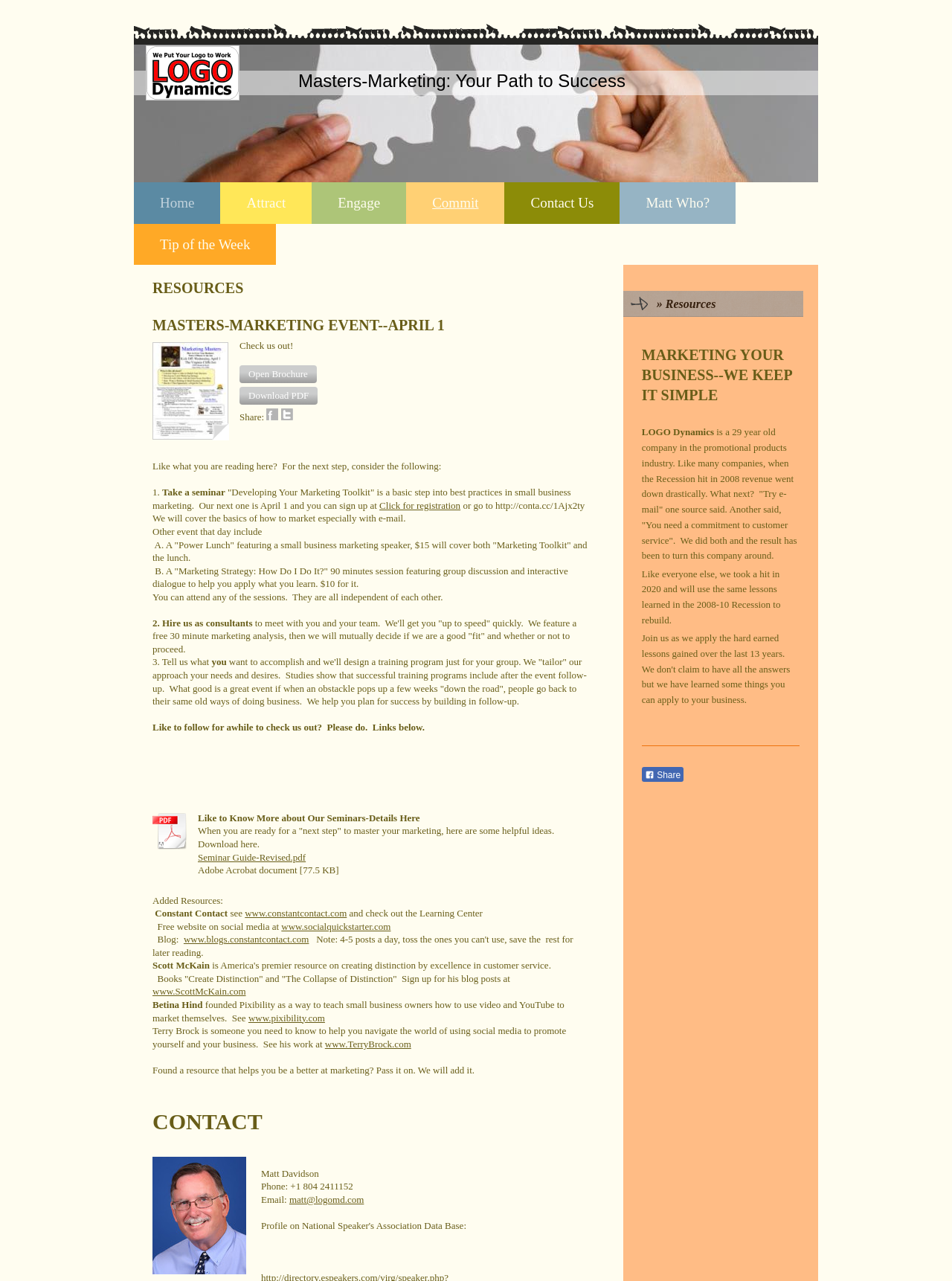What is the name of the company?
Please provide an in-depth and detailed response to the question.

I found the answer by looking at the StaticText element with the content 'LOGO Dynamics' which is located at [0.674, 0.333, 0.753, 0.342] and is a part of the heading 'MARKETING YOUR BUSINESS--WE KEEP IT SIMPLE'.